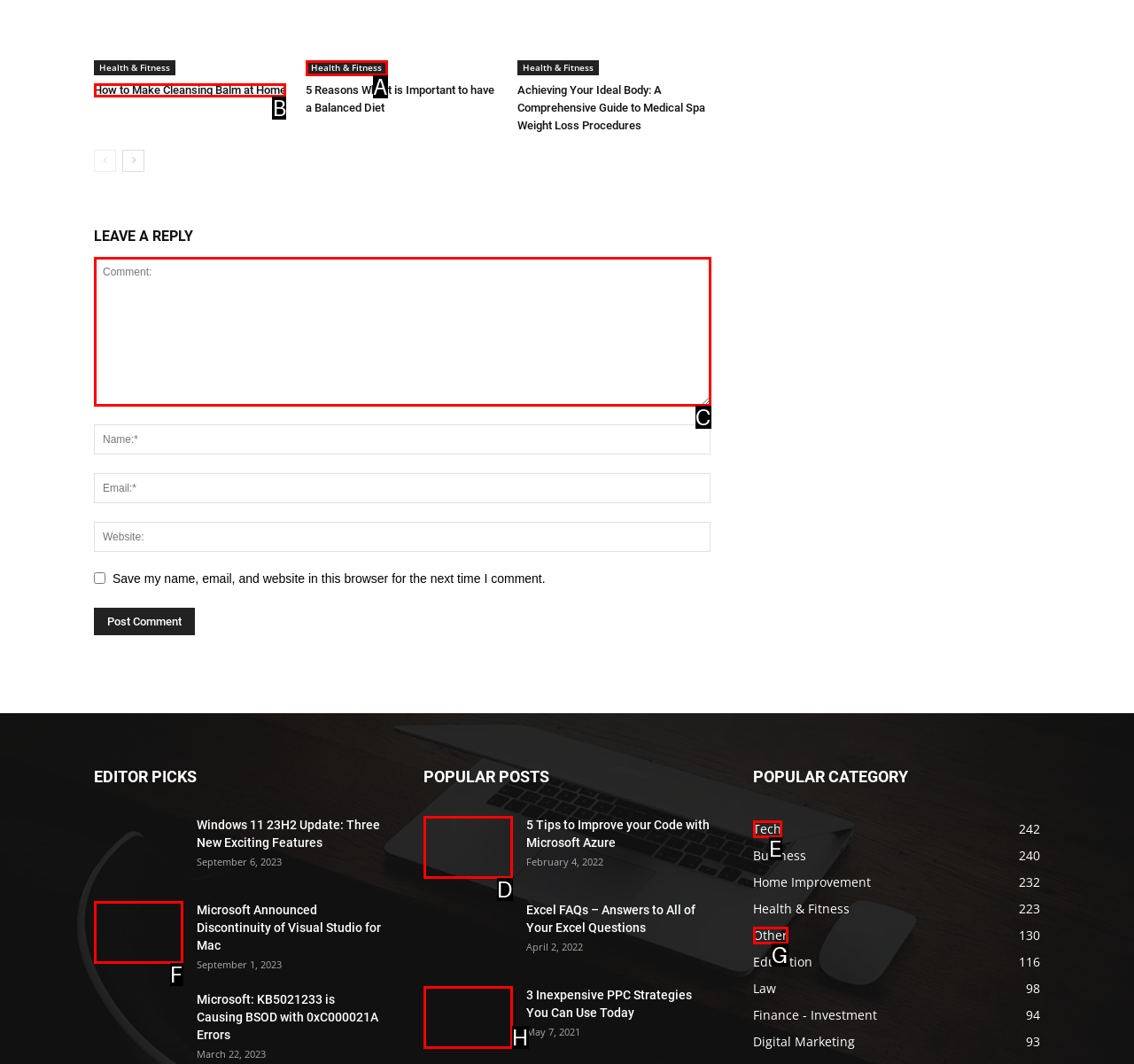Identify the letter of the UI element I need to click to carry out the following instruction: Click on 'How to Make Cleansing Balm at Home'

B